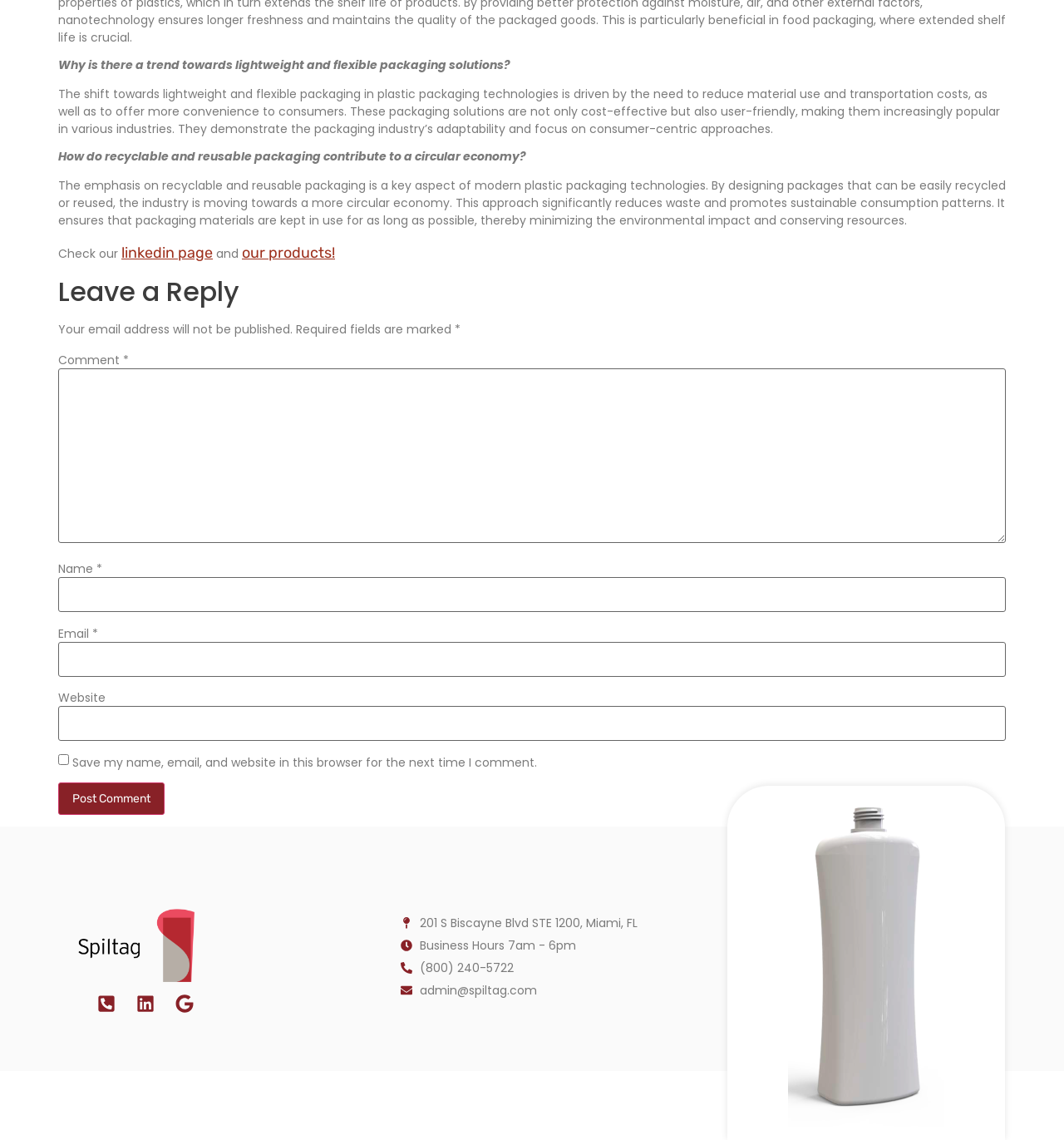What is the purpose of the 'Leave a Reply' section?
Carefully examine the image and provide a detailed answer to the question.

The 'Leave a Reply' section contains a comment box, name, email, and website fields, and a 'Post Comment' button, indicating that it is intended for users to leave comments or feedback on the article.